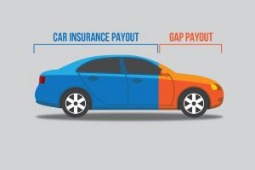Detail everything you observe in the image.

This image illustrates the difference between two types of financial compensation related to vehicle insurance: "Car Insurance Payout" and "Gap Payout." The left side of the car, depicted in blue, represents the car insurance payout, which typically covers the actual cash value of a vehicle in the event of a total loss or accident. The right side, shown in orange, symbolizes the gap payout, which is designed to cover the difference between the amount owed on a vehicle loan or lease and the car insurance payout, especially useful for those who owe more than the car’s worth. This visual representation helps illustrate the importance of understanding both types of payouts for effective financial planning in car ownership.